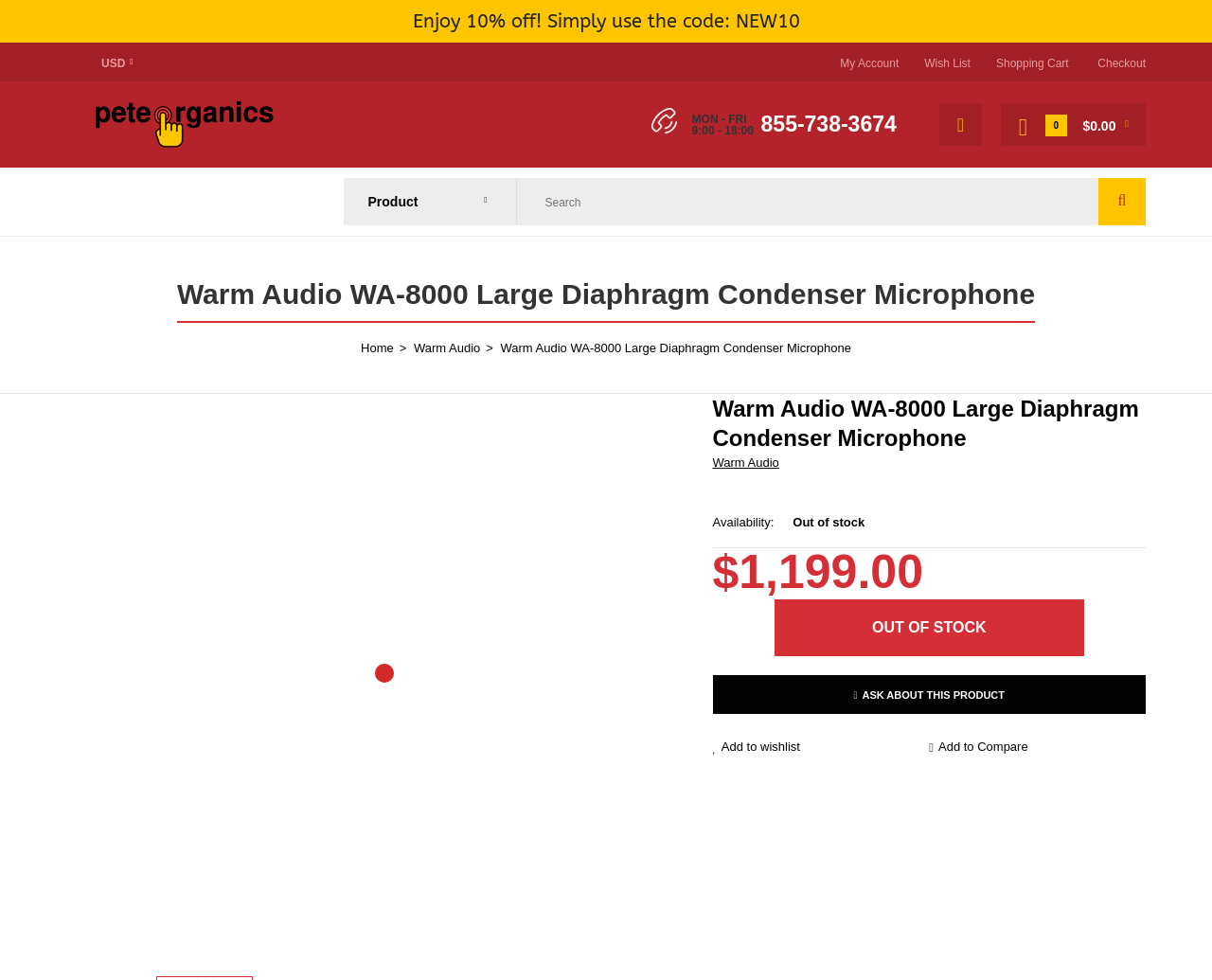Please identify the bounding box coordinates of the element's region that I should click in order to complete the following instruction: "Go to my account". The bounding box coordinates consist of four float numbers between 0 and 1, i.e., [left, top, right, bottom].

[0.693, 0.058, 0.742, 0.071]